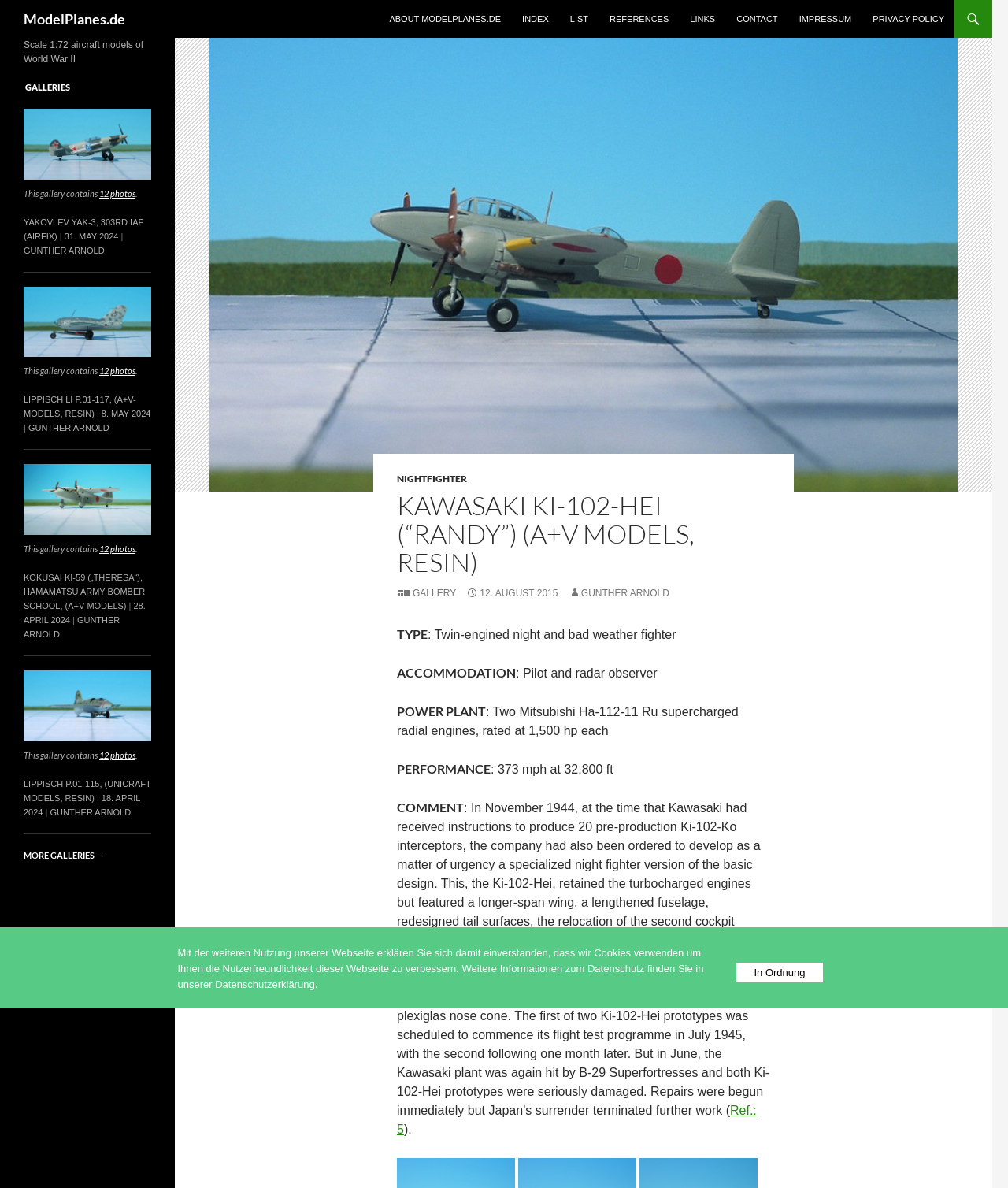Pinpoint the bounding box coordinates of the area that should be clicked to complete the following instruction: "View Kawasaki Ki-102-Hei (“Randy”) (A+V Models, Resin) gallery". The coordinates must be given as four float numbers between 0 and 1, i.e., [left, top, right, bottom].

[0.394, 0.495, 0.452, 0.504]